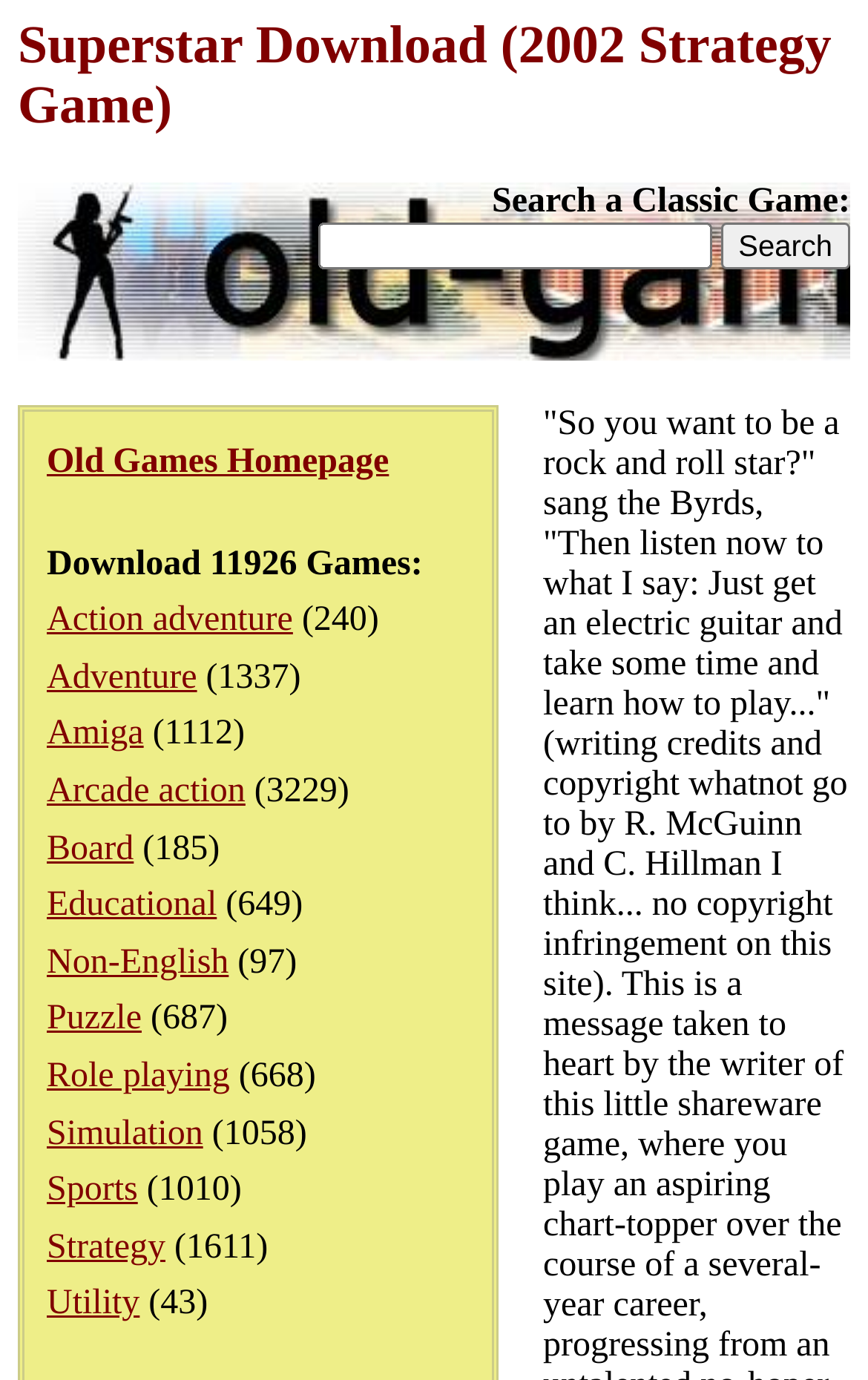What is the most popular game category?
Answer briefly with a single word or phrase based on the image.

Strategy